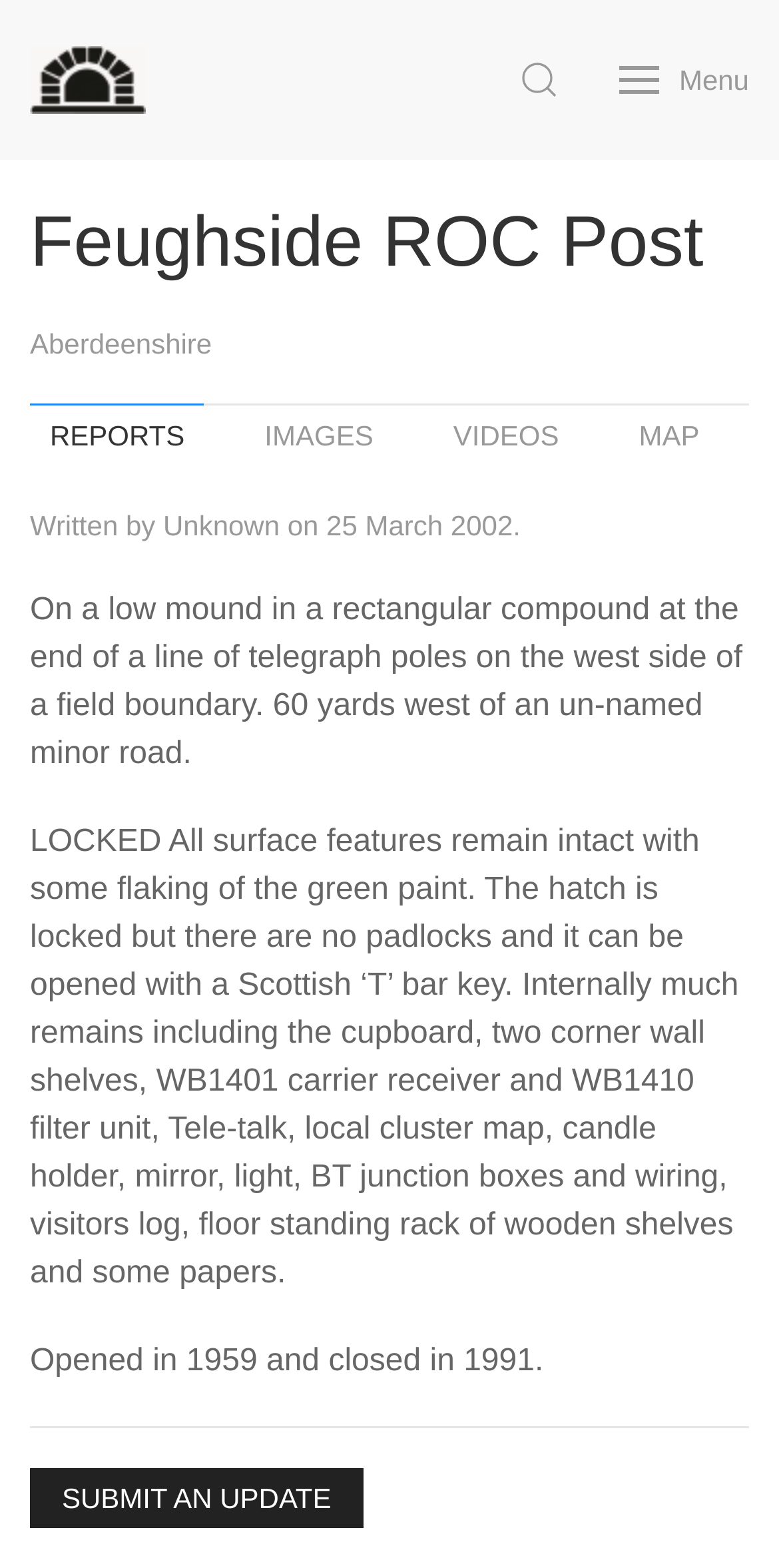Extract the top-level heading from the webpage and provide its text.

Feughside ROC Post